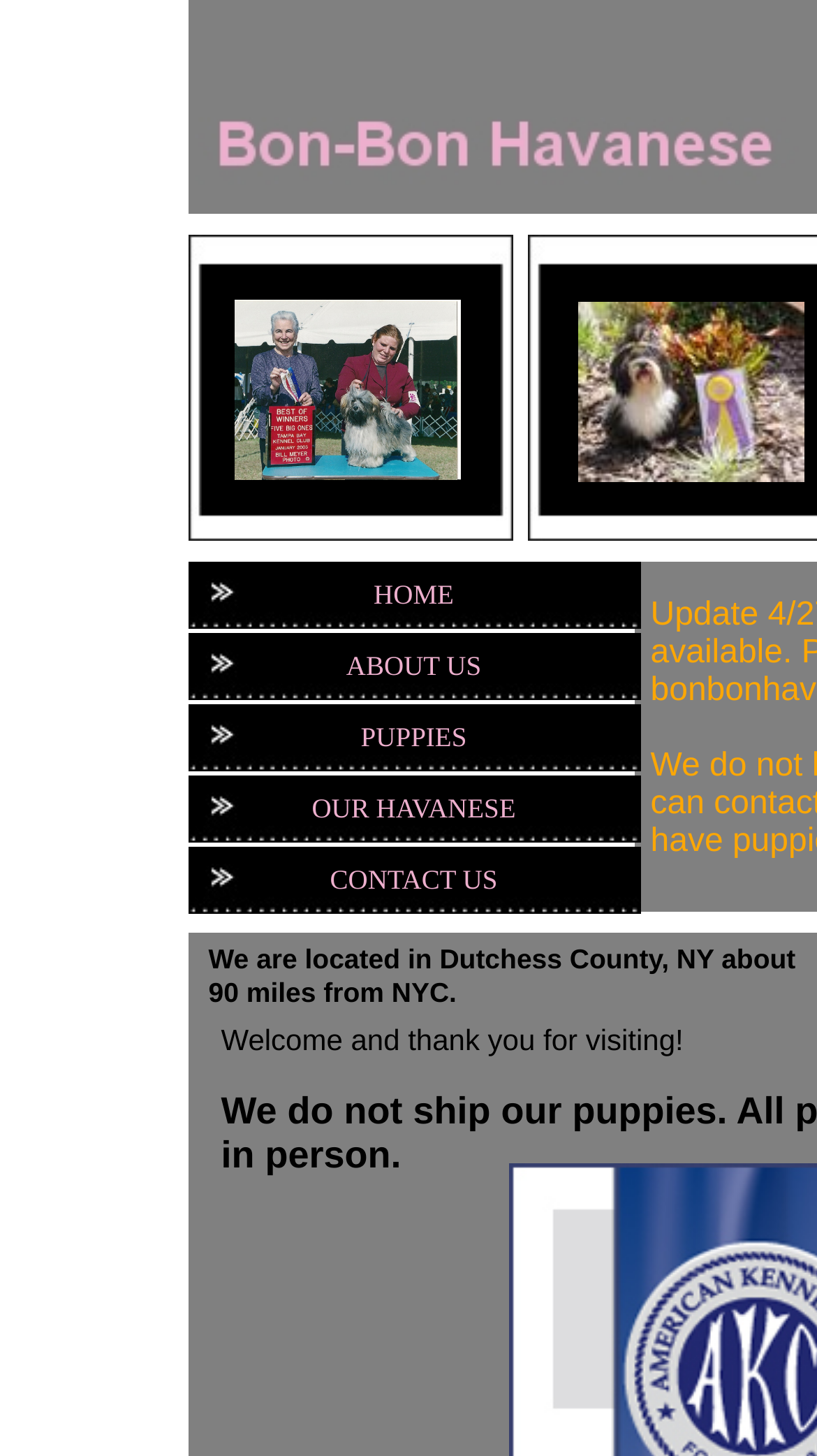Locate the UI element that matches the description HOME in the webpage screenshot. Return the bounding box coordinates in the format (top-left x, top-left y, bottom-right x, bottom-right y), with values ranging from 0 to 1.

[0.229, 0.386, 0.783, 0.432]